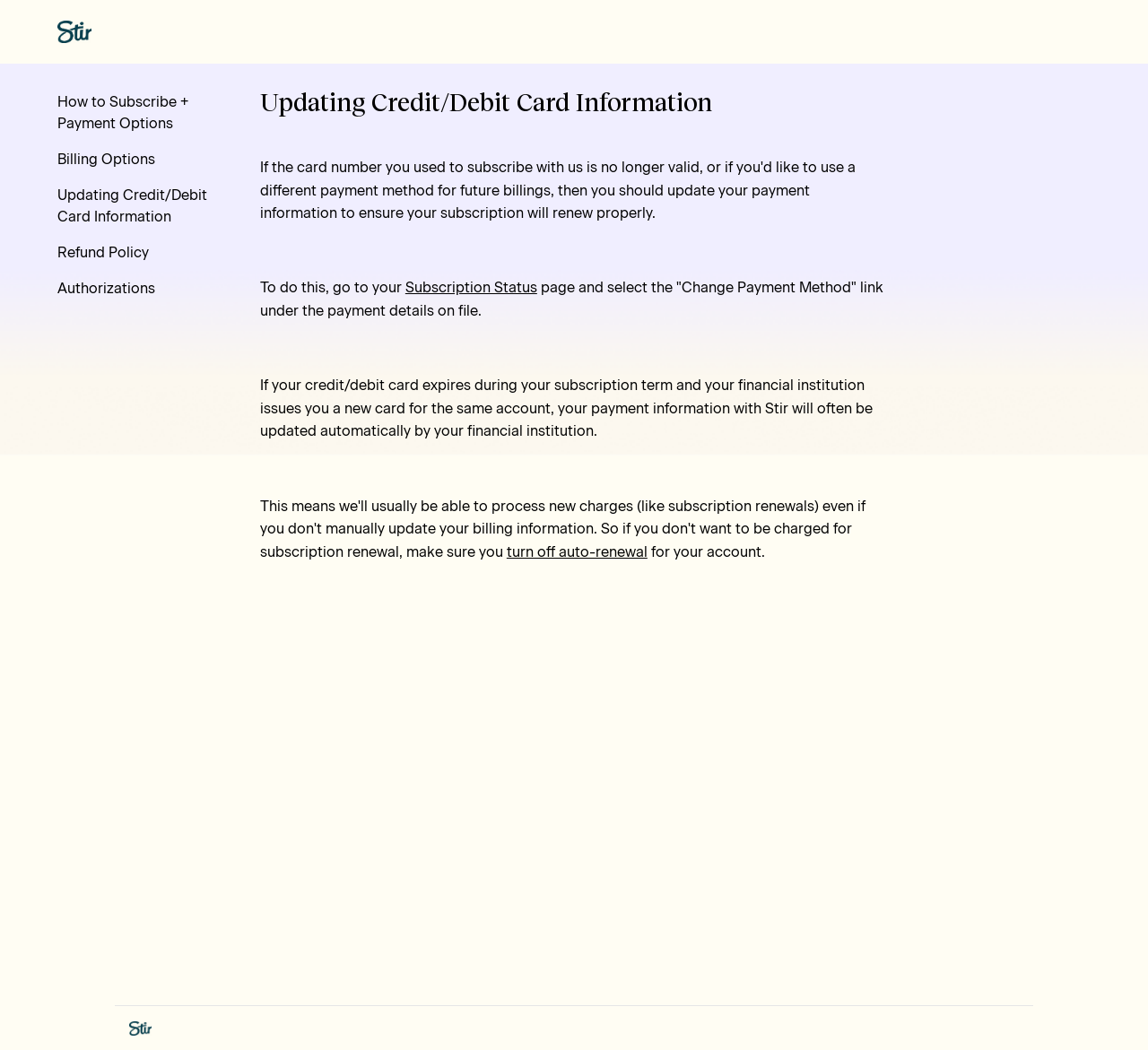Provide a thorough description of the webpage you see.

The webpage is about updating credit/debit card information, specifically for subscription payments. At the top left, there is a link to the Stir Help Center home page, accompanied by a small image. Below this, there is a main section that takes up most of the page.

On the left side of the main section, there is a list of links to related articles, including "How to Subscribe + Payment Options", "Billing Options", "Updating Credit/Debit Card Information", "Refund Policy", and "Authorizations". These links are stacked vertically, with the "Updating Credit/Debit Card Information" link being the third one from the top.

To the right of the list of links, there is an article section that contains the main content. At the top of this section, there is a heading that reads "Updating Credit/Debit Card Information". Below the heading, there is a paragraph of text that explains how to update credit/debit card information, with a link to the "Subscription Status" page. The text also mentions that if a credit/debit card expires, the payment information may be updated automatically by the financial institution.

Further down the article section, there is another paragraph of text that provides additional information about updating payment information. This paragraph contains a link to "turn off auto-renewal" for the account.

At the very bottom of the page, there is a footer section that contains a link to the Stir homepage, accompanied by a small image.